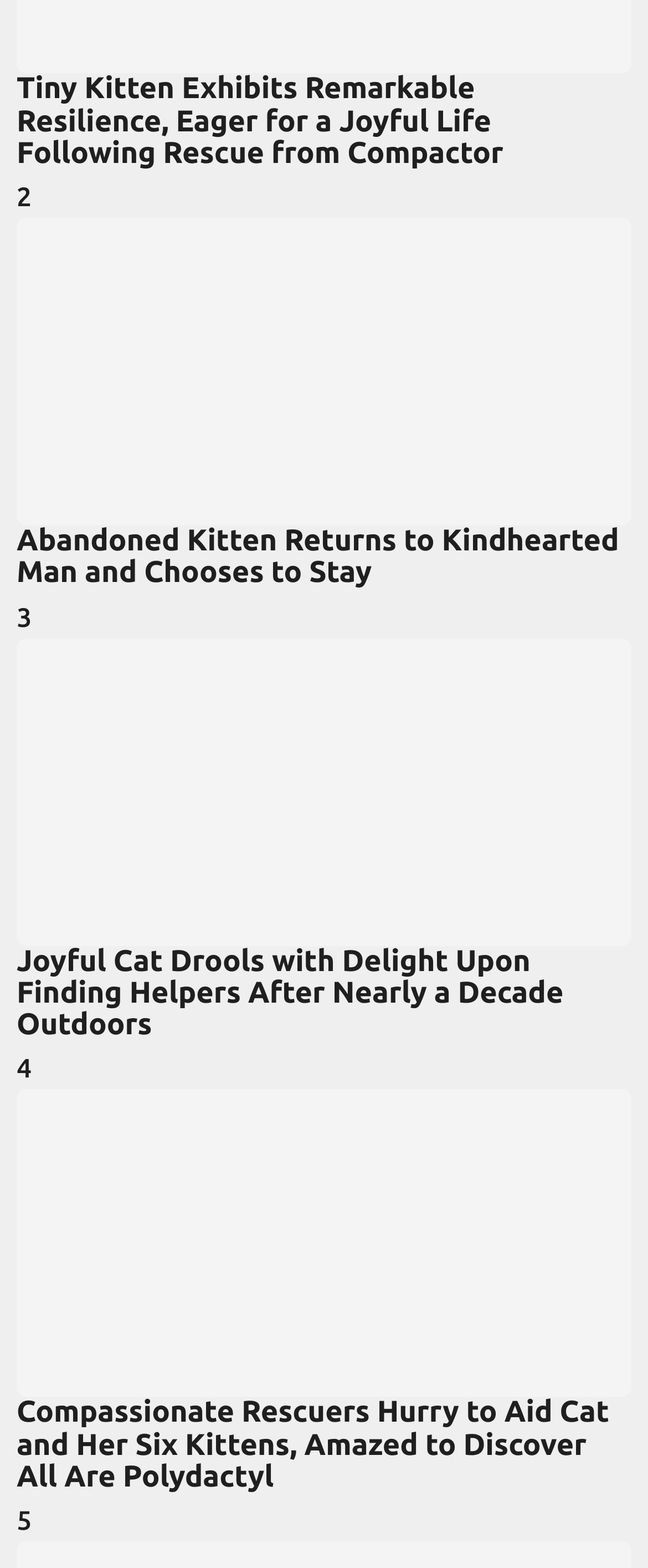Answer the following in one word or a short phrase: 
What is the number of the third article?

3